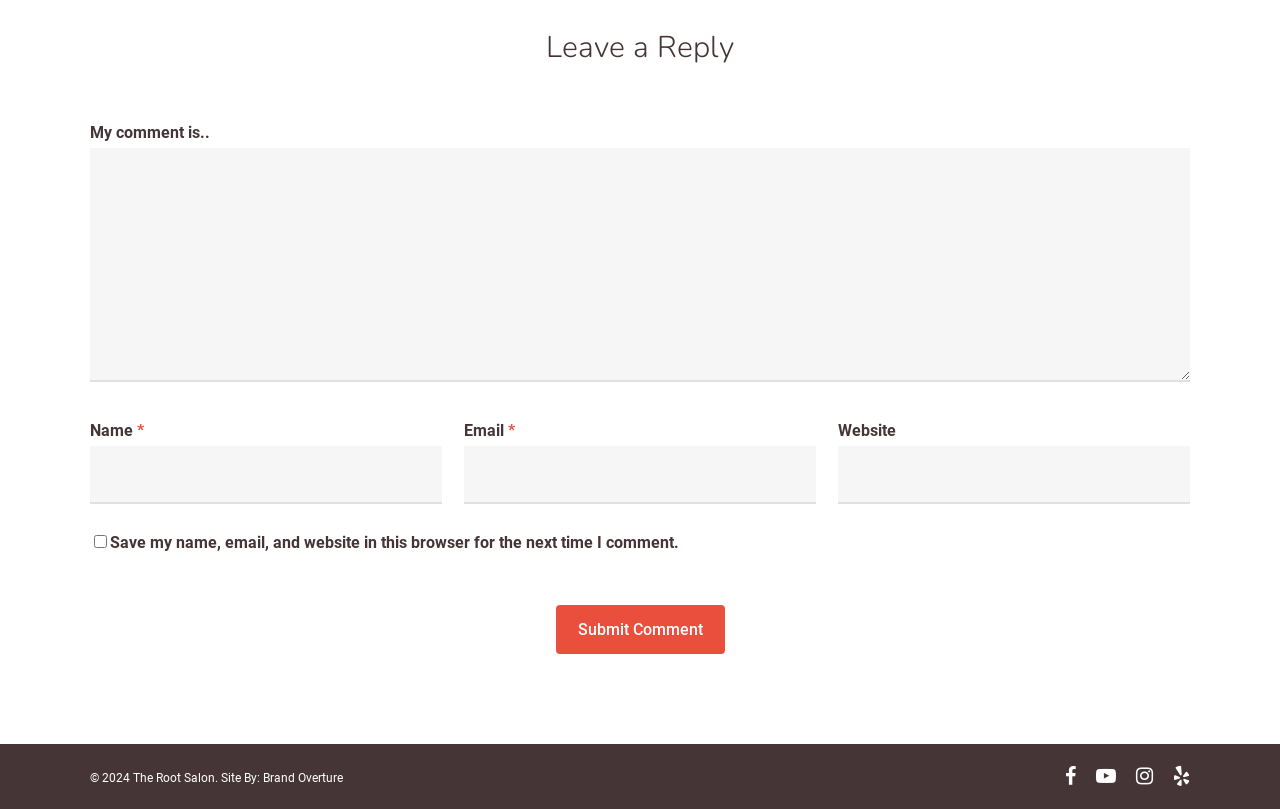Provide your answer in one word or a succinct phrase for the question: 
How many social media links are present at the bottom of the page?

4